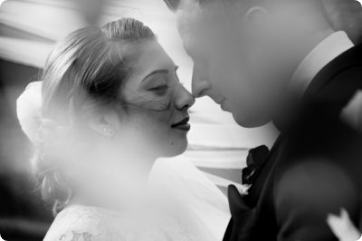Who captured the photograph?
Based on the visual details in the image, please answer the question thoroughly.

According to the caption, the enchanting moment was expertly captured by Danielle Doepke Photography, which is the entity responsible for taking the photograph.